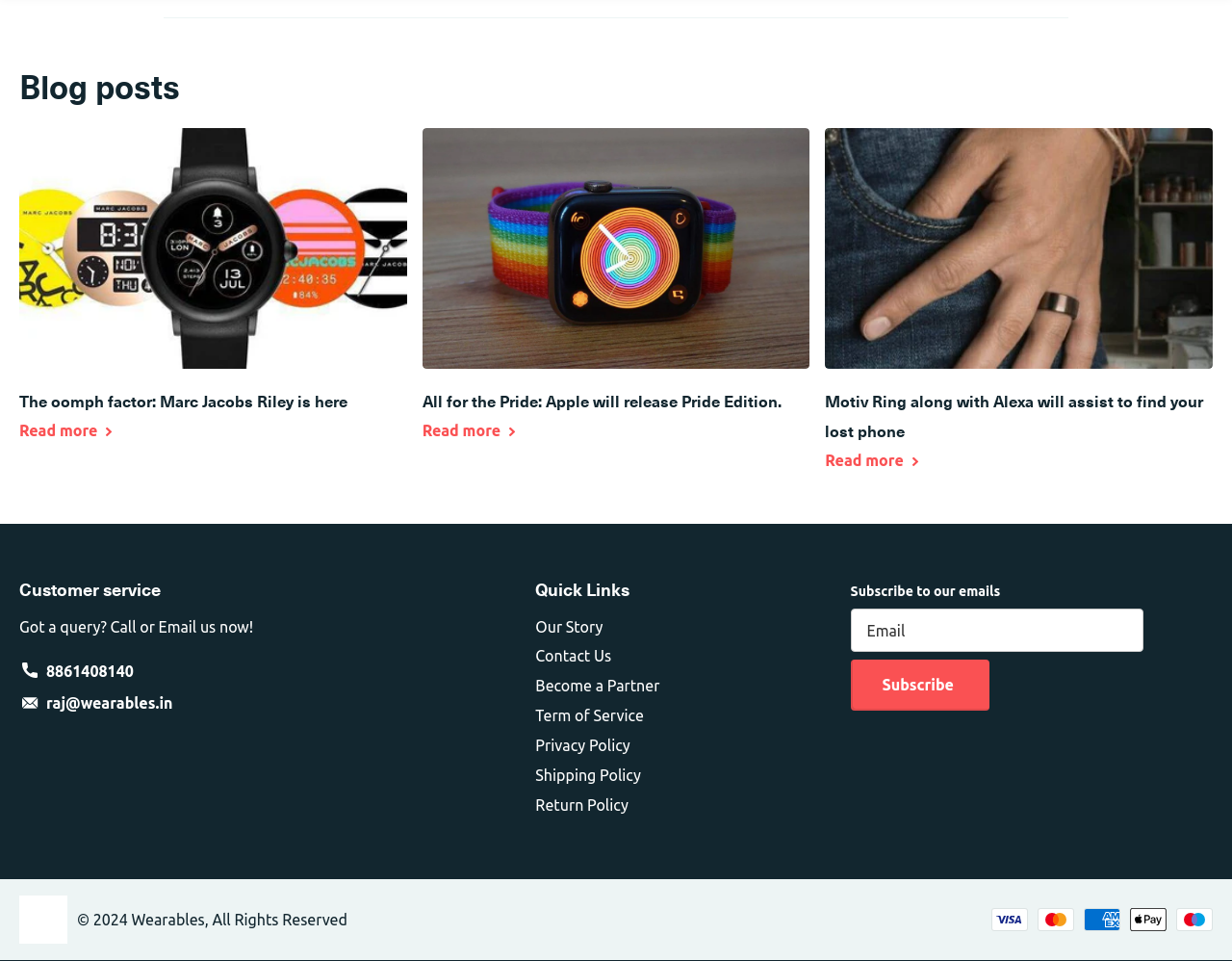Given the content of the image, can you provide a detailed answer to the question?
What payment methods are accepted?

I found the accepted payment methods by looking at the images at the bottom of the webpage, which display the logos of Visa, Mastercard, American Express, Apple Pay, and Maestro.